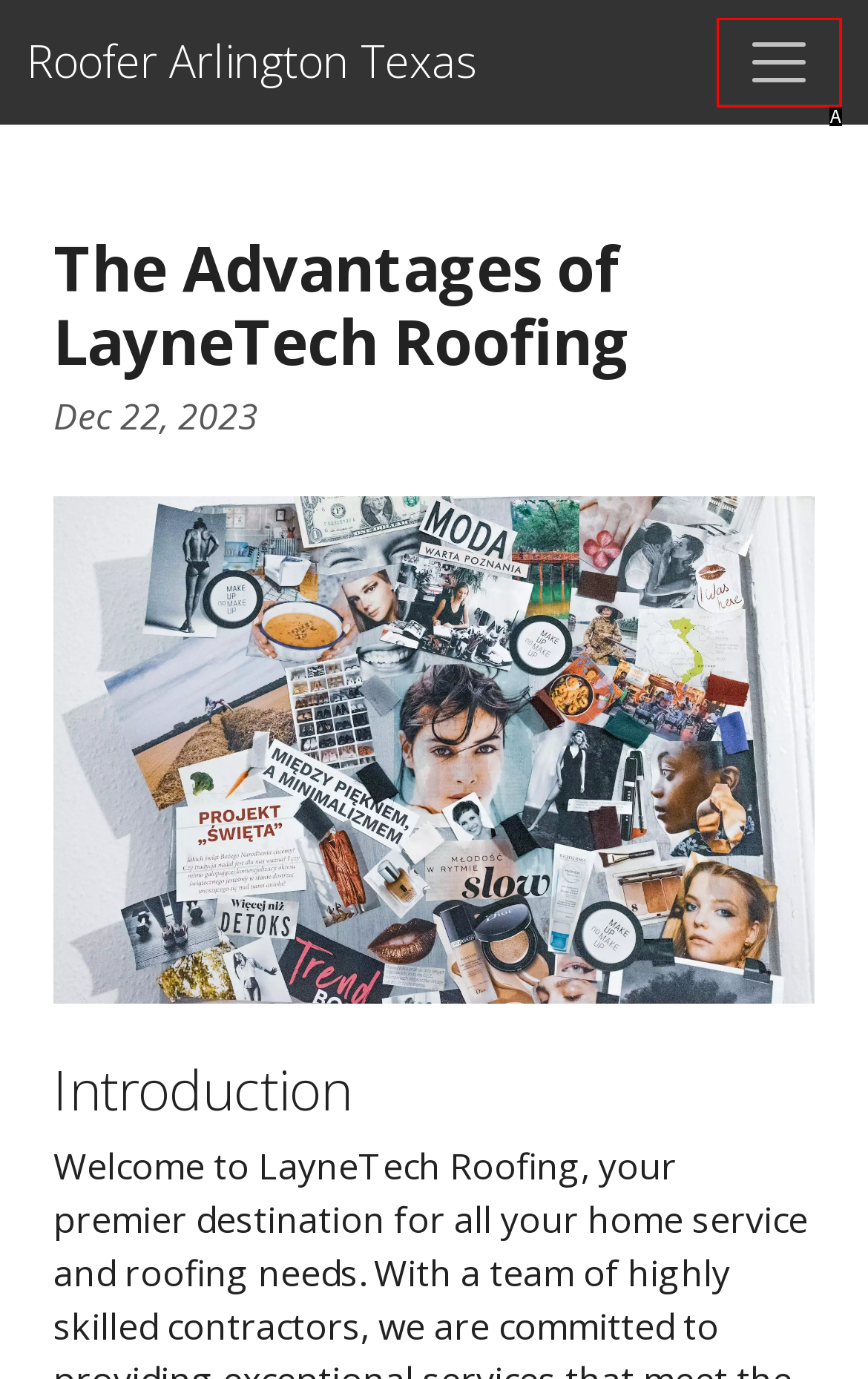Which lettered UI element aligns with this description: aria-label="Toggle navigation"
Provide your answer using the letter from the available choices.

A